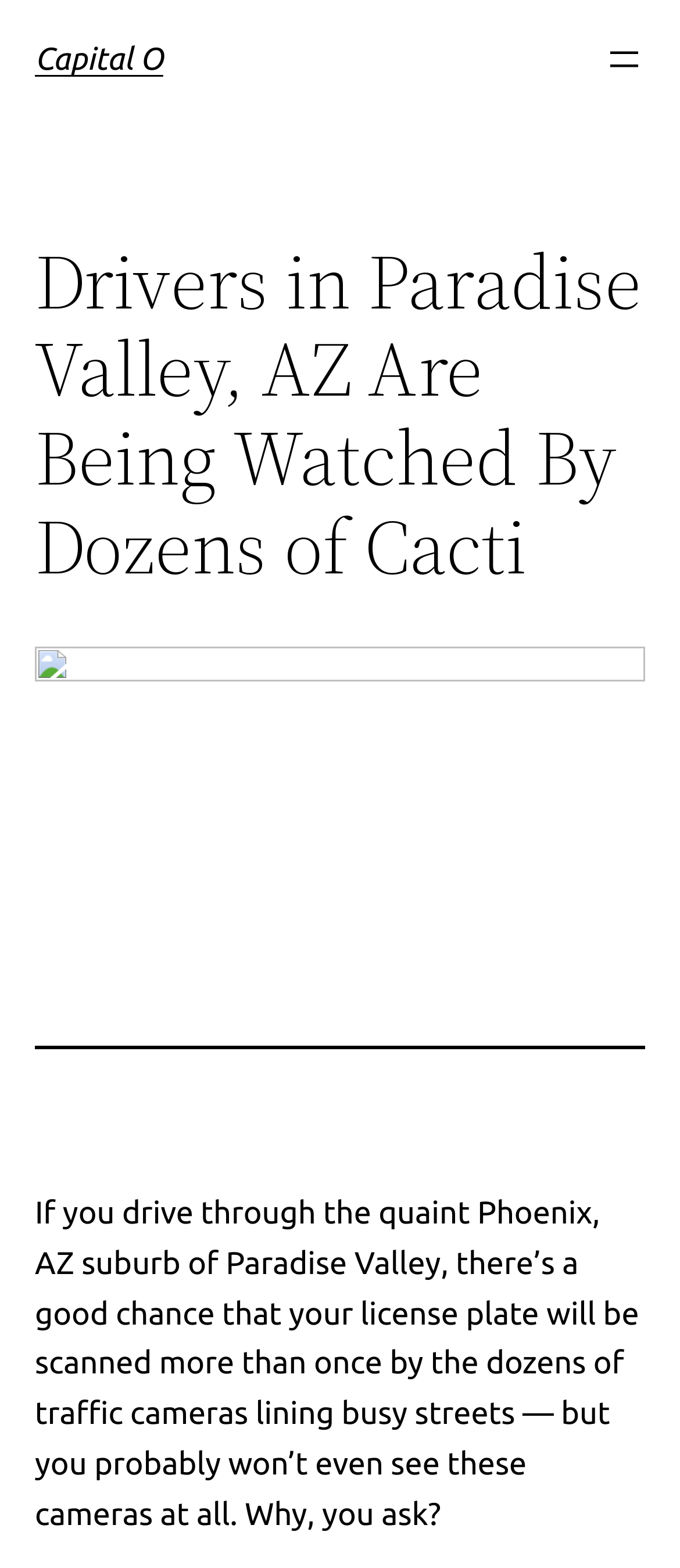What is the suburb mentioned in the article?
Can you give a detailed and elaborate answer to the question?

The article mentions 'the quaint Phoenix, AZ suburb of Paradise Valley' in the StaticText element, which indicates that the suburb being referred to is Paradise Valley.